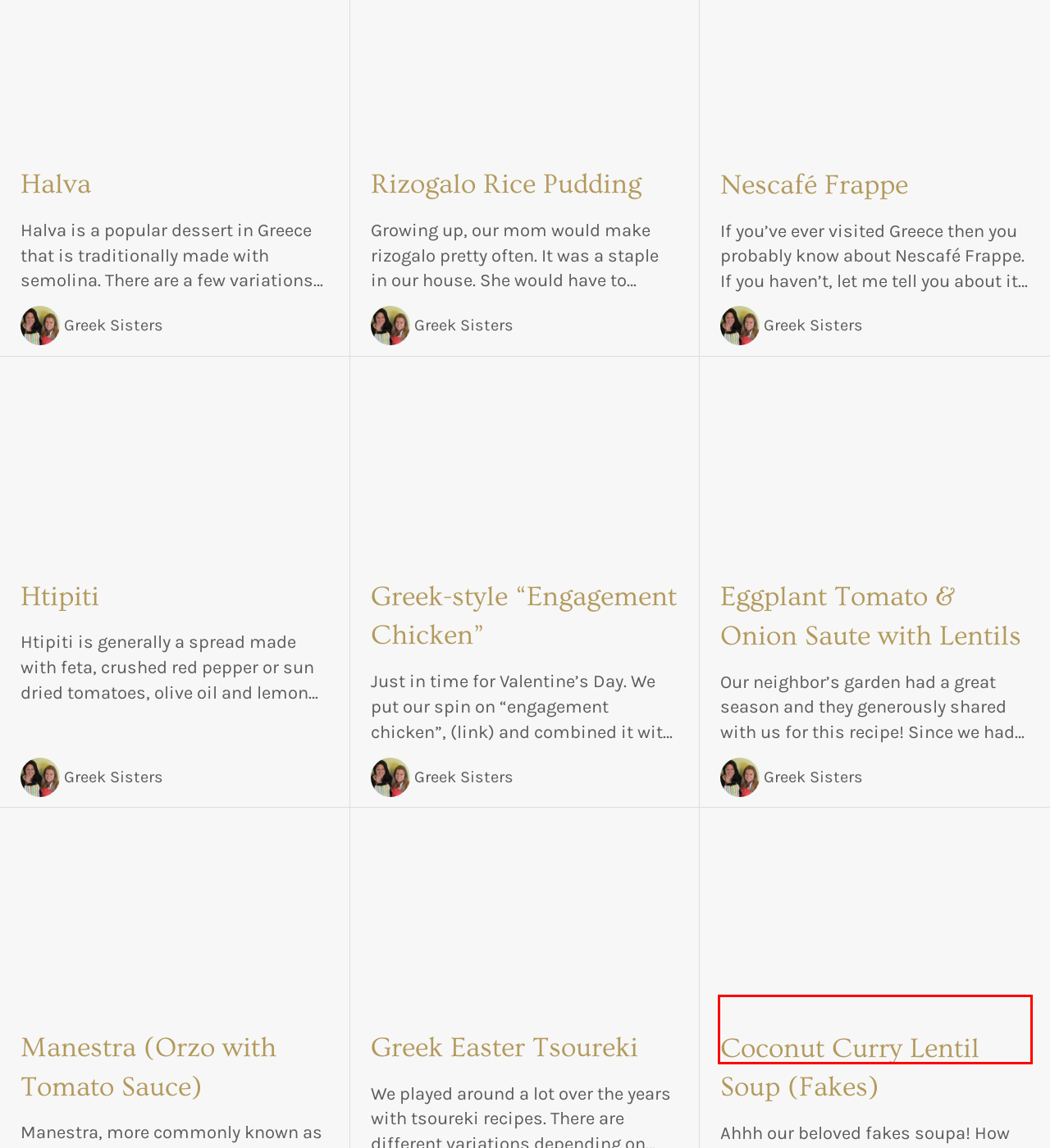You have a webpage screenshot with a red rectangle surrounding a UI element. Extract the text content from within this red bounding box.

Ahhh our beloved fakes soupa! How many plates of this dish have we eaten over the years? Not enough! It’s tasty, healthy, and reminds us of home. It’s such a classic Greek dish, but we created it with a spin! Try our delicious recipe for Coconut Curry Lentil Soup. We like it, actually we love it, and we think you will too!